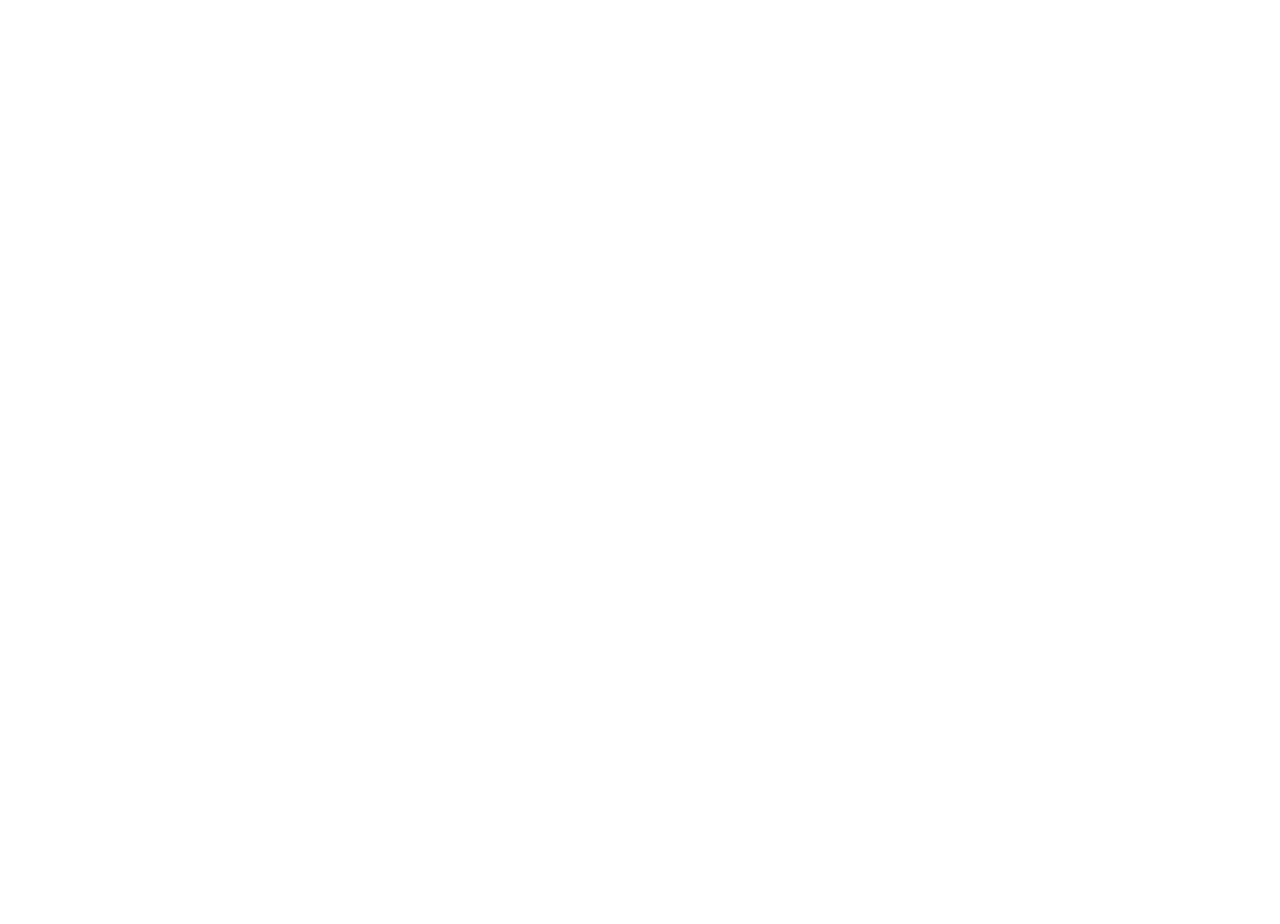Please locate the bounding box coordinates of the region I need to click to follow this instruction: "Visit Mezina's Facebook page".

[0.208, 0.649, 0.392, 0.67]